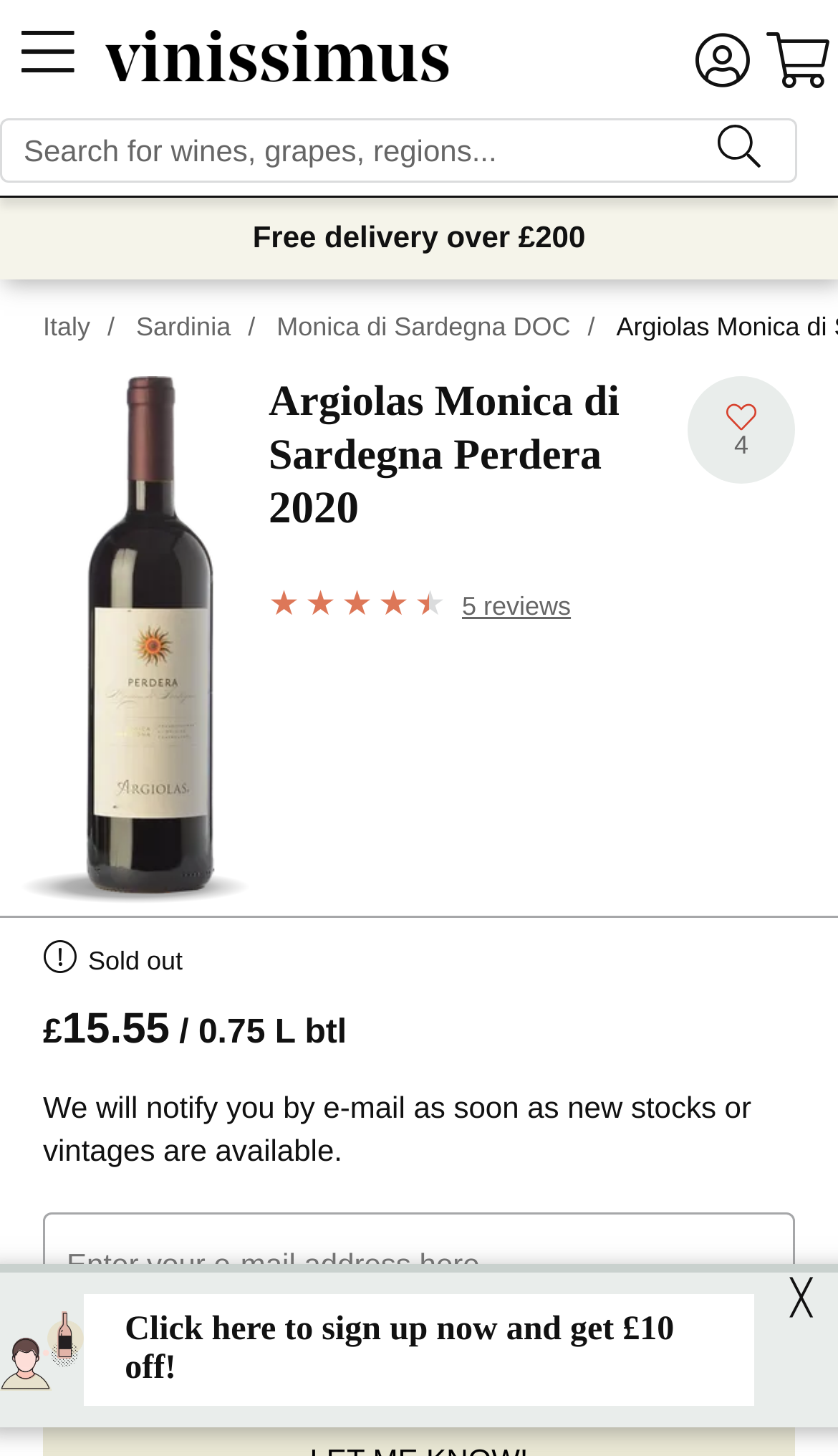What is the size of the wine bottle?
Please respond to the question thoroughly and include all relevant details.

I found the size of the wine bottle by looking at the text '/ 0.75 L btl' which is located below the price of the wine.